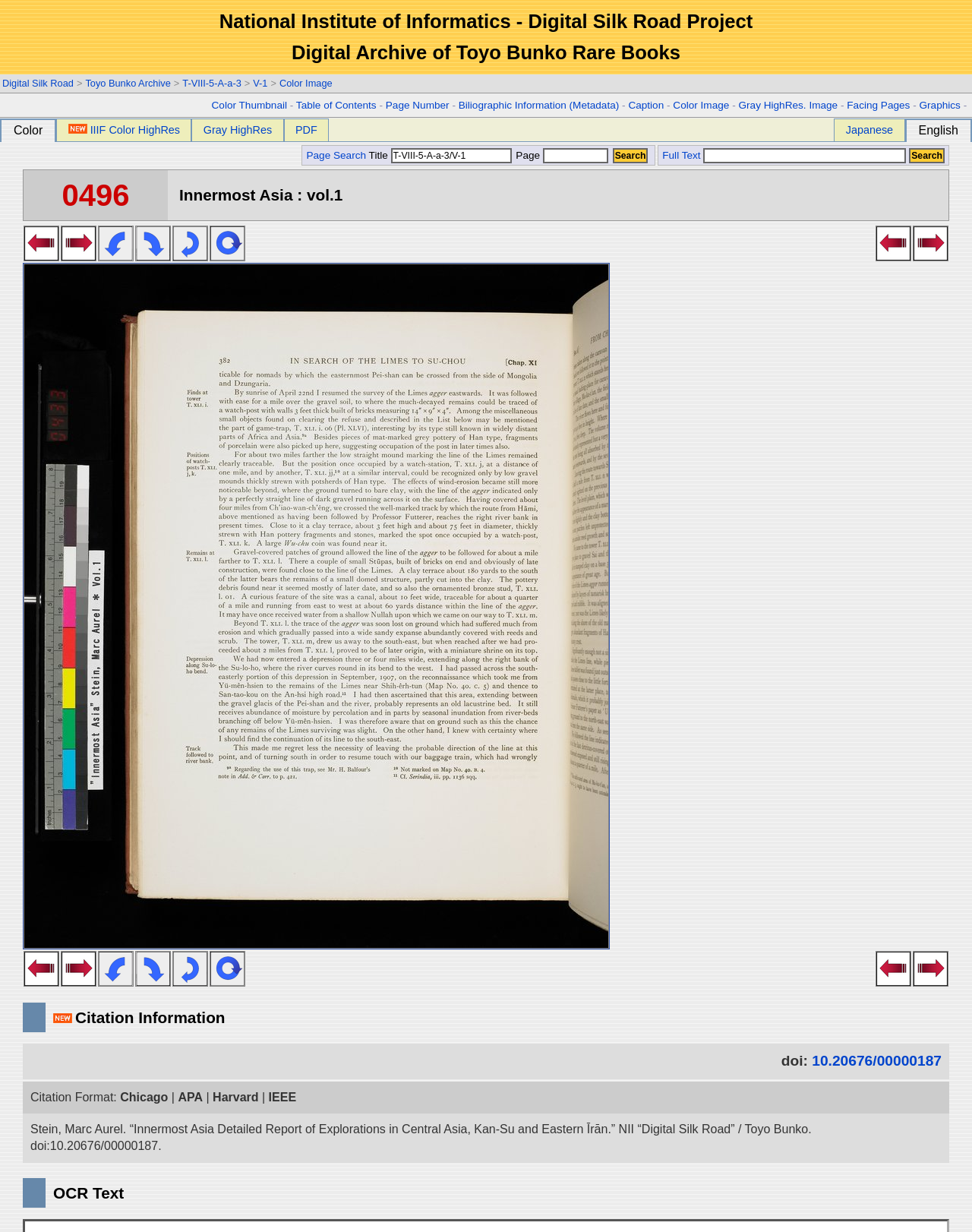Determine the bounding box coordinates of the UI element described below. Use the format (top-left x, top-left y, bottom-right x, bottom-right y) with floating point numbers between 0 and 1: Biliographic Information (Metadata)

[0.472, 0.081, 0.637, 0.09]